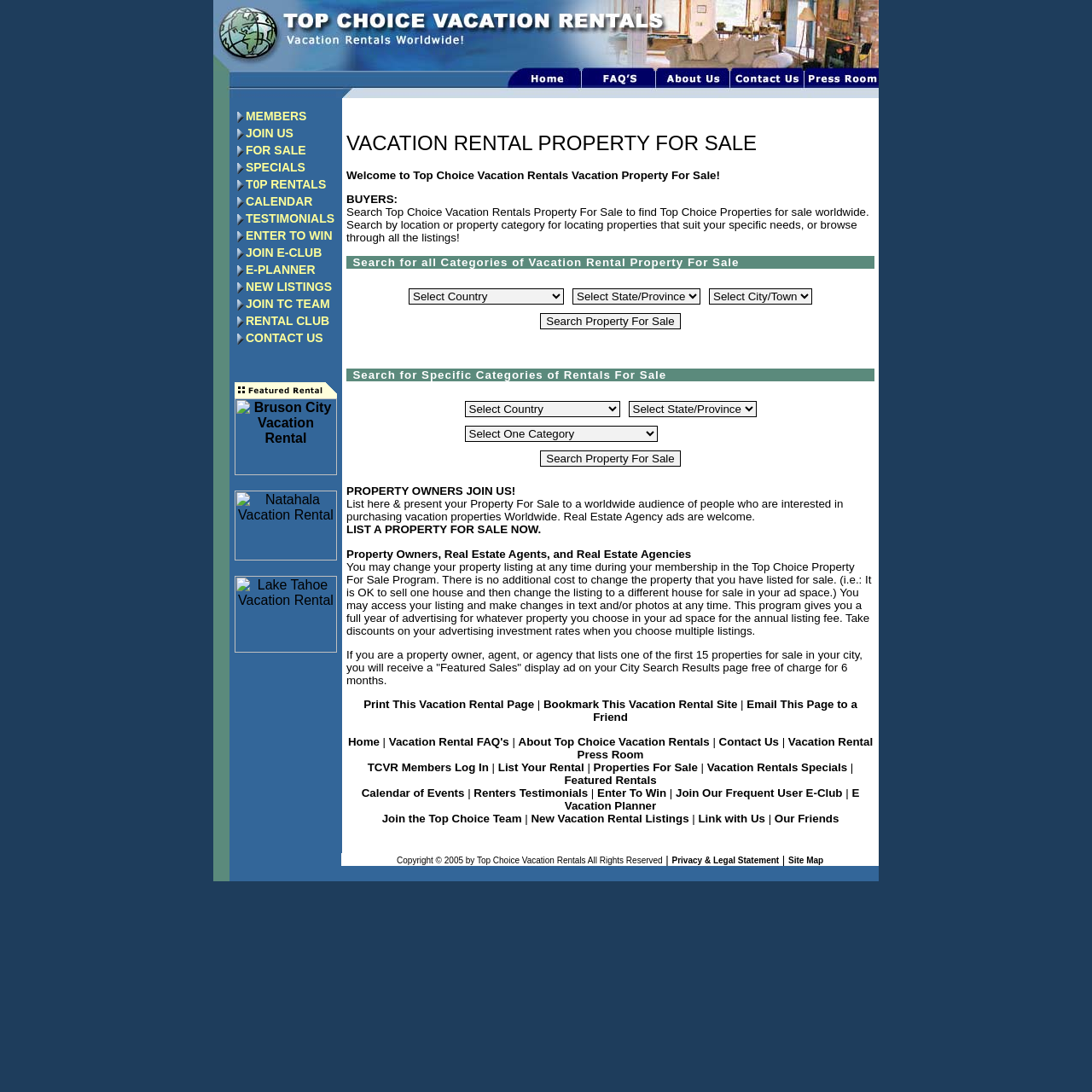Provide a thorough summary of the webpage.

The webpage is about vacation rentals, with a focus on various destinations and services. At the top, there are two images, one above the other, taking up the full width of the page. Below these images, there is a table with multiple rows, each containing a link with an icon and text. The links are arranged in a grid-like structure, with each link taking up a similar amount of space.

The links are categorized into different sections, including "MEMBERS", "JOIN US", "FOR SALE", "SPECIALS", "TOP RENTALS", "CALENDAR", "TESTIMONIALS", "ENTER TO WIN", and "JOIN E-CLUB". Each link has a corresponding icon and text, and they are all aligned horizontally, with some space between each link.

The overall layout of the page is organized, with a clear hierarchy of elements. The images at the top take center stage, while the links below are arranged in a neat and tidy manner. The use of icons and text helps to break up the content and make it easier to scan.